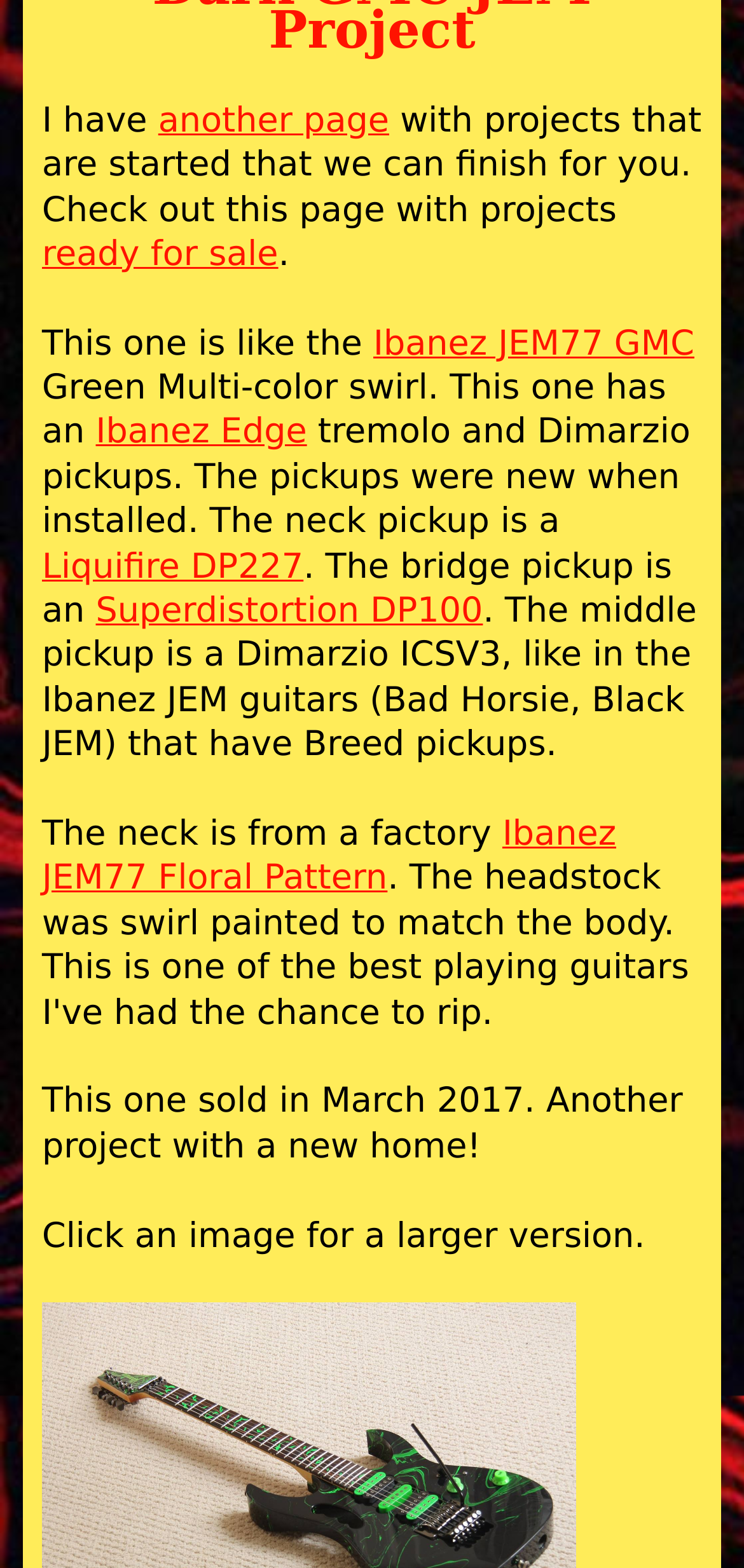Extract the bounding box coordinates for the UI element described as: "Superdistortion DP100".

[0.129, 0.377, 0.649, 0.403]